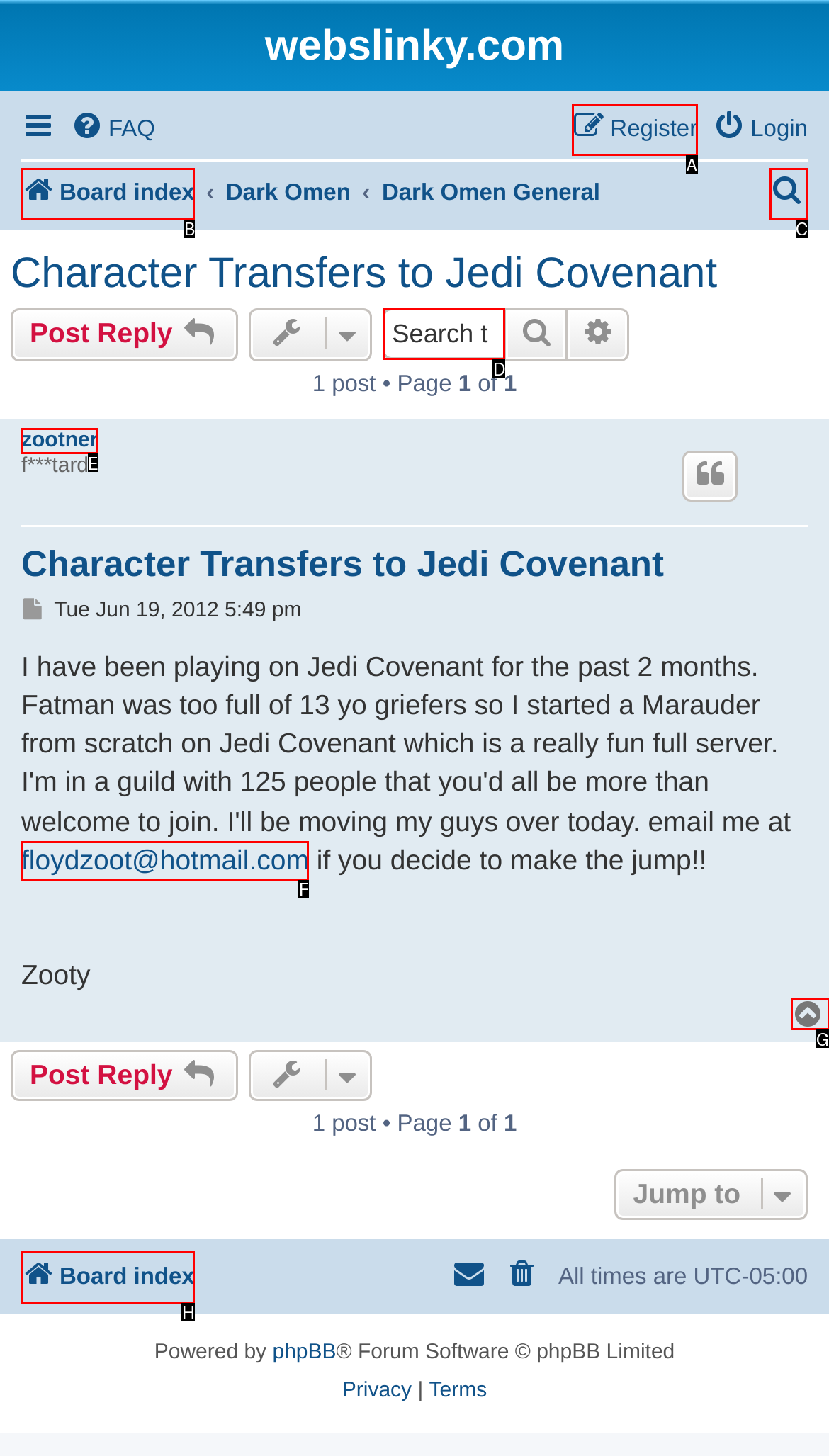Determine which UI element you should click to perform the task: Search this topic
Provide the letter of the correct option from the given choices directly.

D